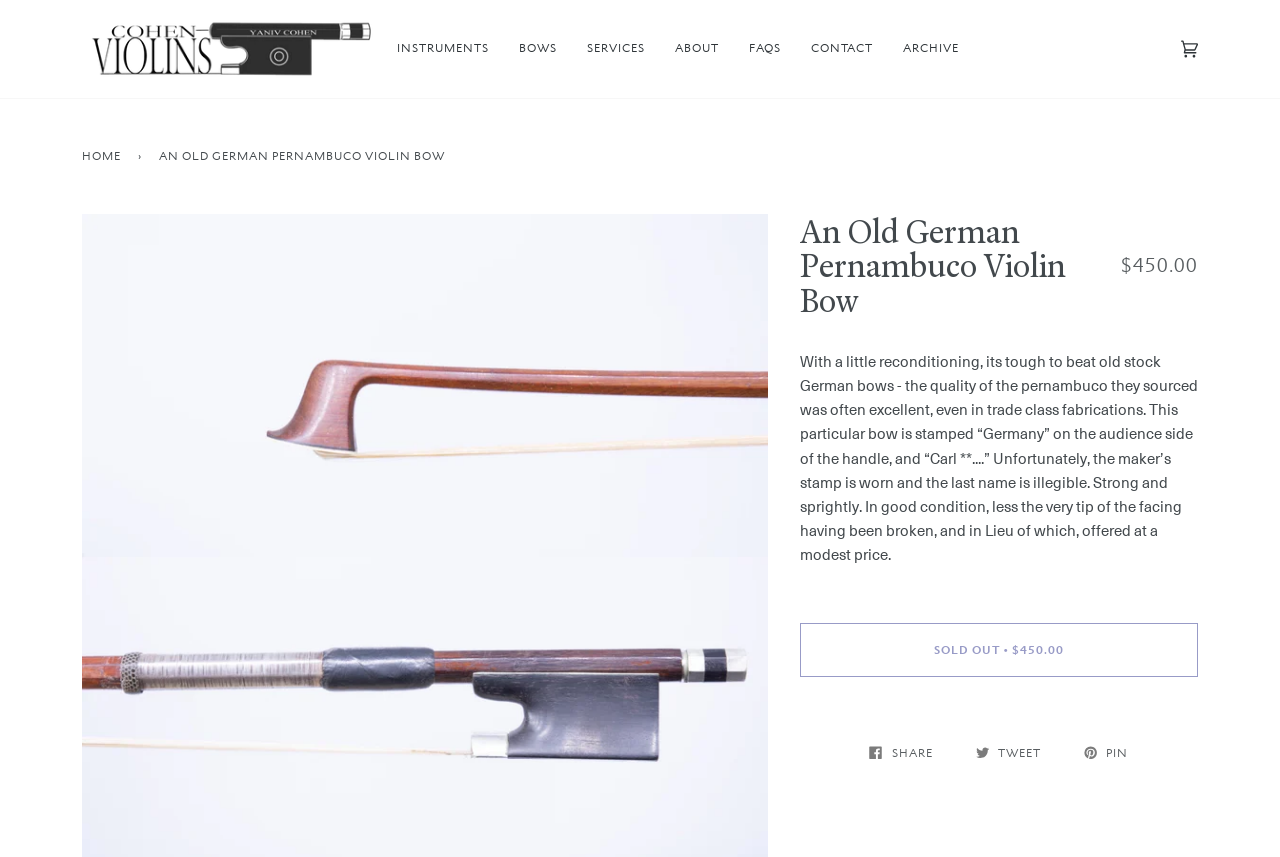Kindly determine the bounding box coordinates for the clickable area to achieve the given instruction: "Go to the 'CONTACT' page".

[0.622, 0.0, 0.694, 0.115]